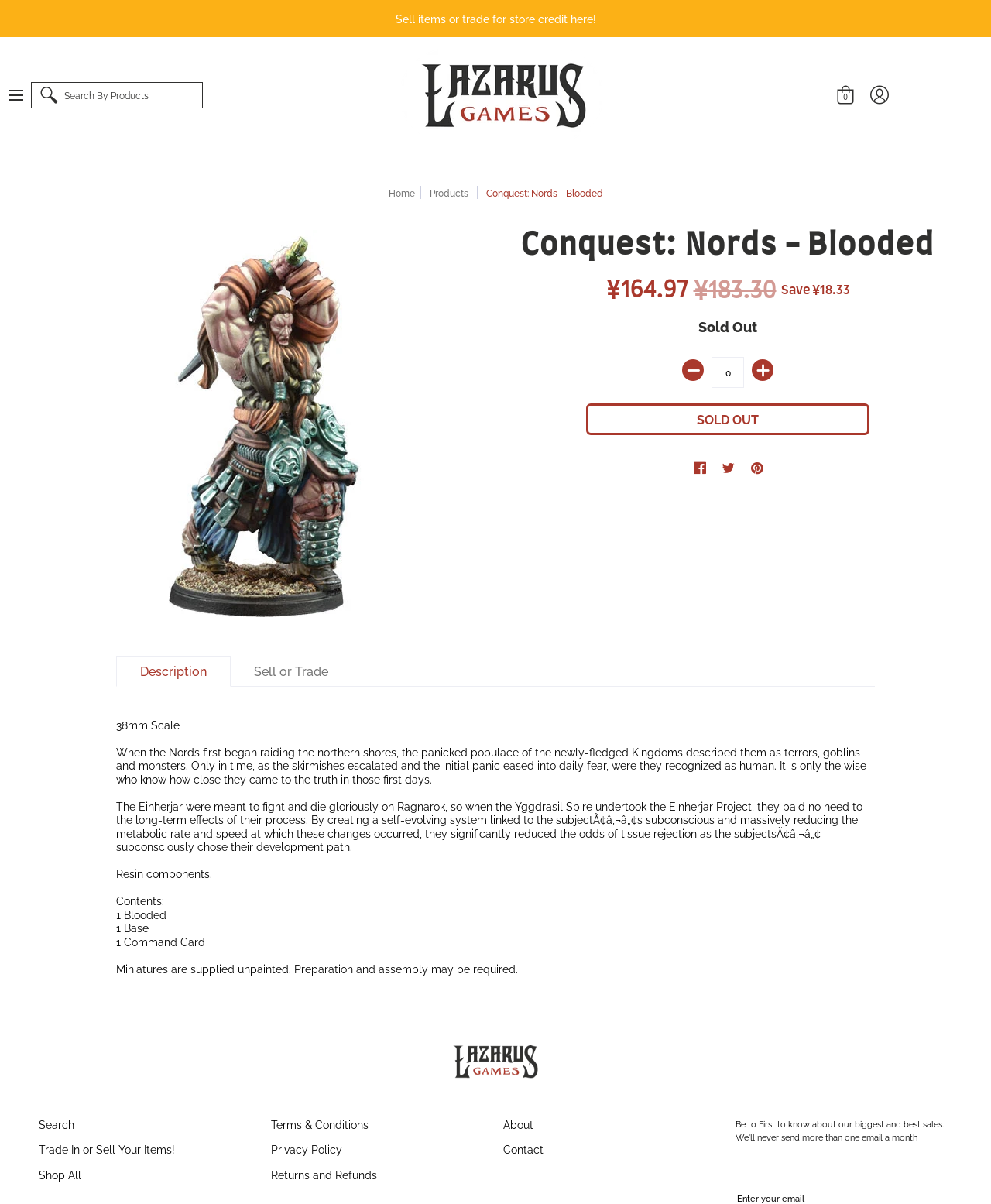What is the name of the product?
Using the details shown in the screenshot, provide a comprehensive answer to the question.

I found the name of the product by looking at the main content area of the webpage, where it is displayed as a heading. The text 'Conquest: Nords - Blooded' is also found in the breadcrumbs navigation and in the image alt text.